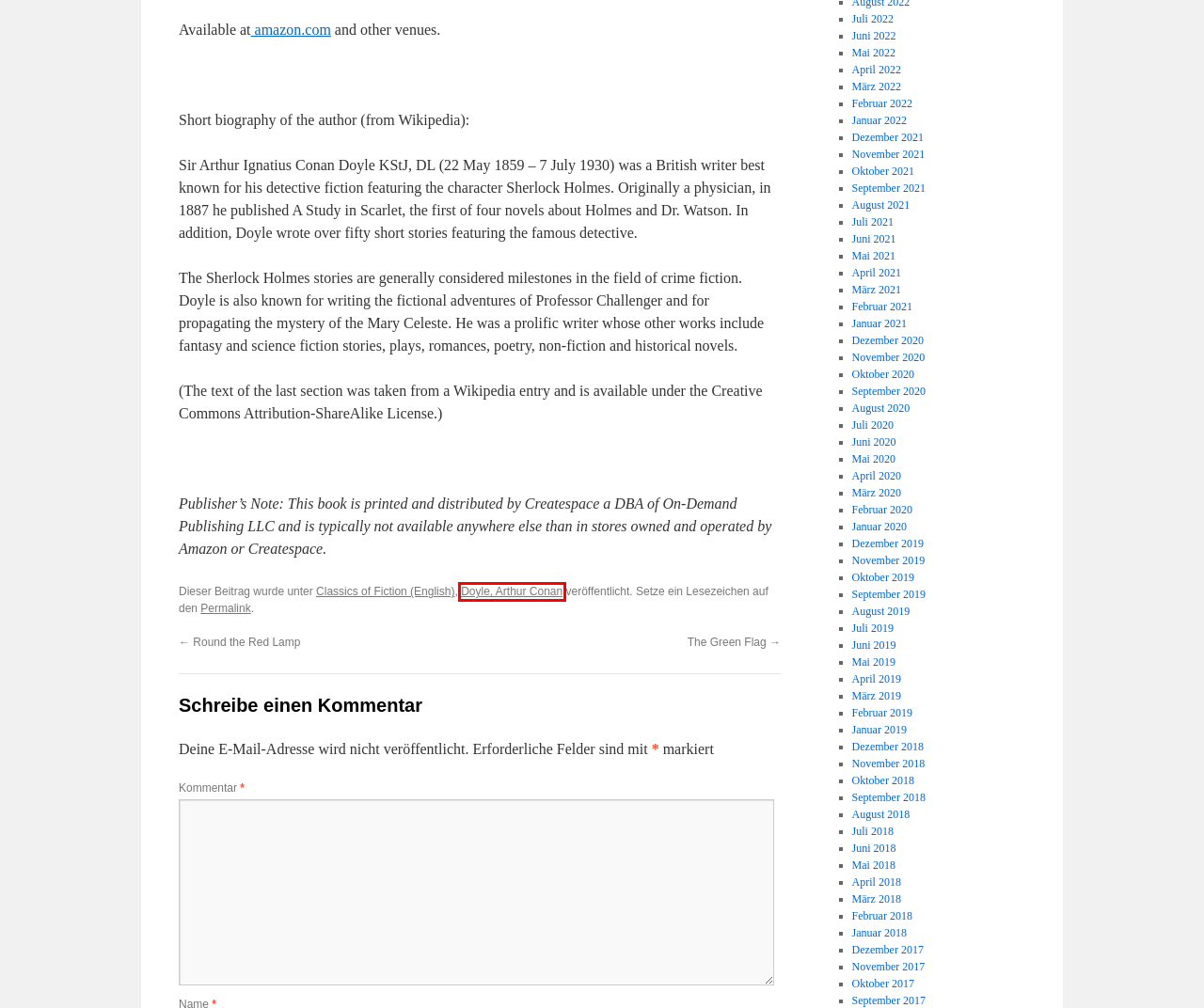Given a screenshot of a webpage with a red bounding box highlighting a UI element, determine which webpage description best matches the new webpage that appears after clicking the highlighted element. Here are the candidates:
A. Doyle, Arthur Conan Archive • Jazzybee VerlagJazzybee Verlag
B. August 2021 • Jazzybee VerlagJazzybee Verlag
C. Dezember 2019 • Jazzybee VerlagJazzybee Verlag
D. März 2018 • Jazzybee VerlagJazzybee Verlag
E. Januar 2018 • Jazzybee VerlagJazzybee Verlag
F. März 2022 • Jazzybee VerlagJazzybee Verlag
G. Dezember 2017 • Jazzybee VerlagJazzybee Verlag
H. Juli 2018 • Jazzybee VerlagJazzybee Verlag

A